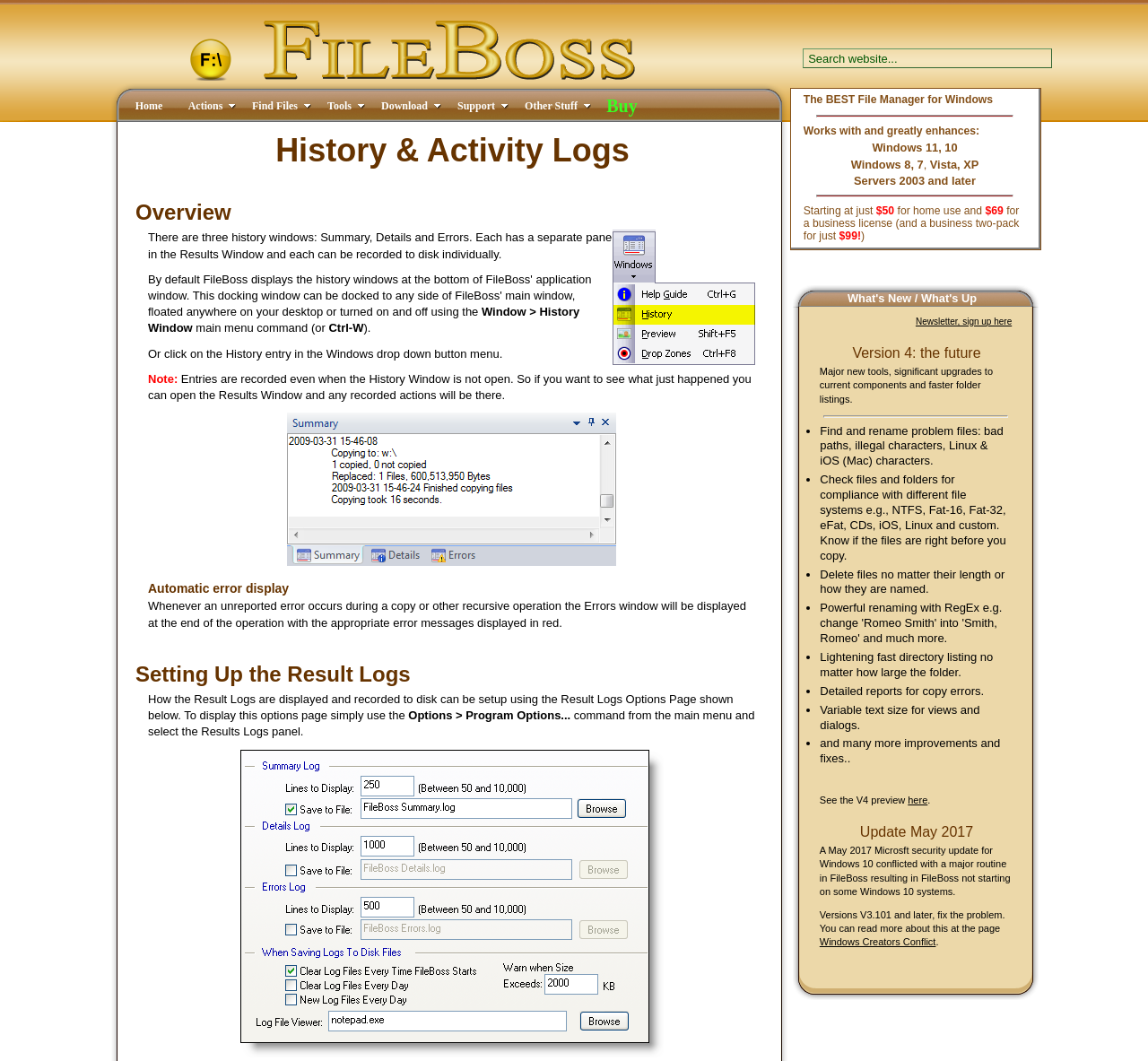Could you determine the bounding box coordinates of the clickable element to complete the instruction: "Click on the 'Home' tab"? Provide the coordinates as four float numbers between 0 and 1, i.e., [left, top, right, bottom].

[0.112, 0.086, 0.143, 0.113]